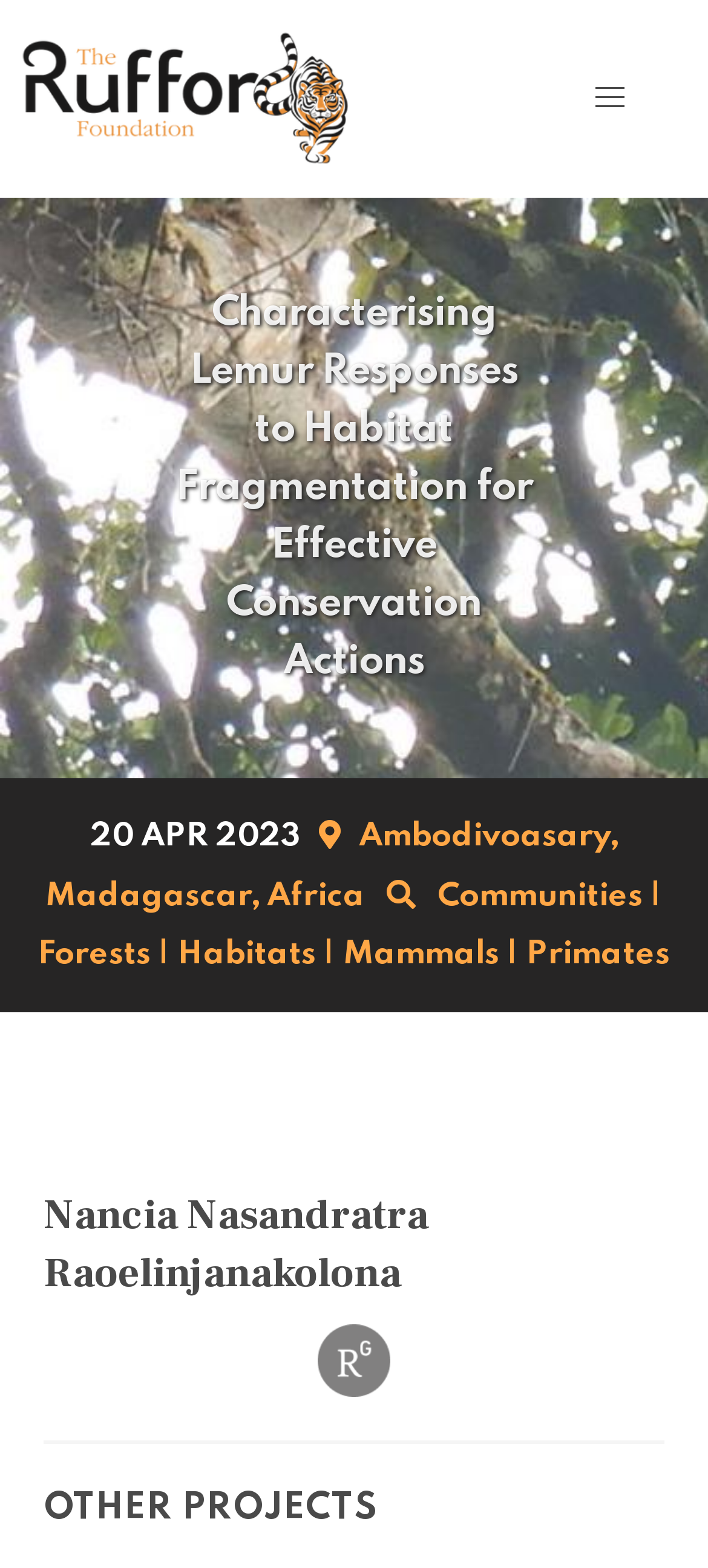Identify the bounding box coordinates for the UI element described by the following text: "Menu". Provide the coordinates as four float numbers between 0 and 1, in the format [left, top, right, bottom].

None